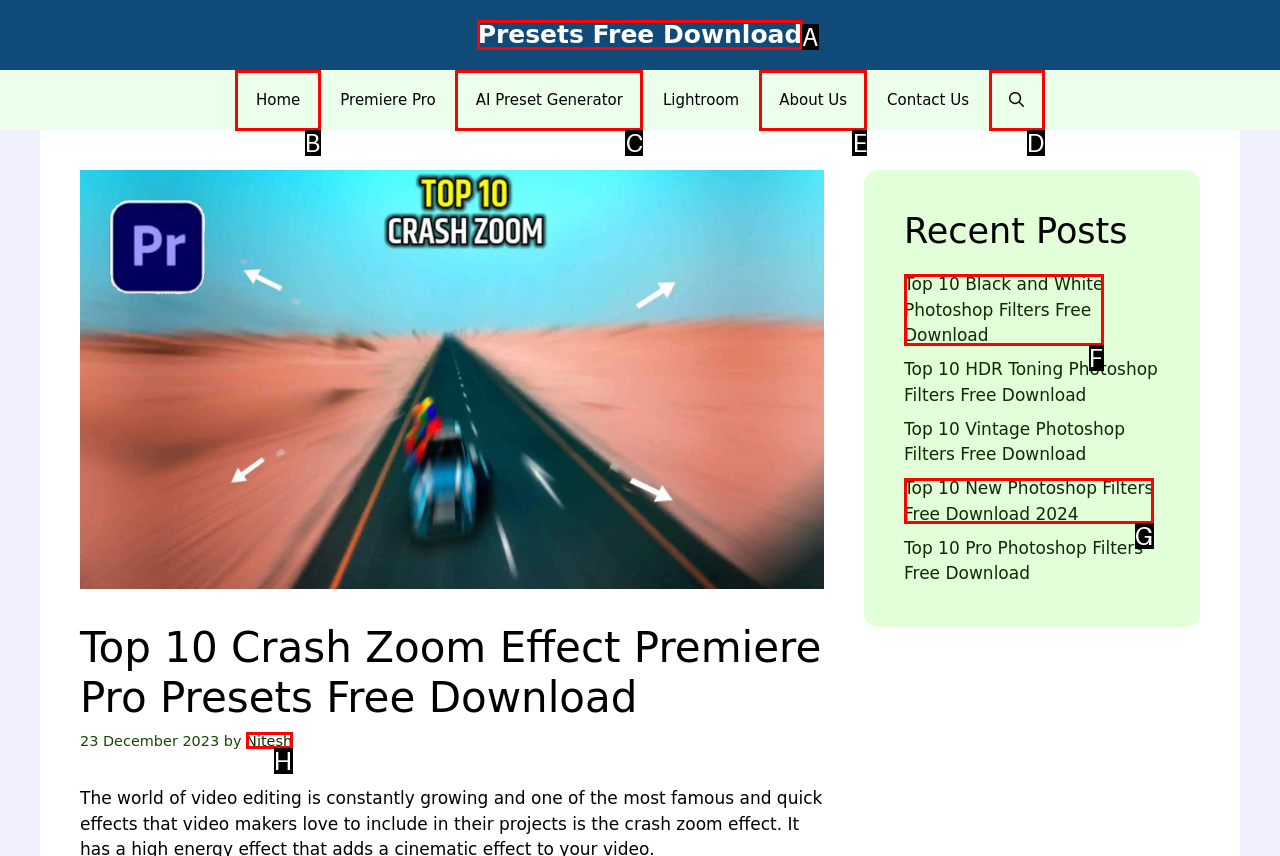Tell me which one HTML element I should click to complete the following task: Leave a comment Answer with the option's letter from the given choices directly.

None